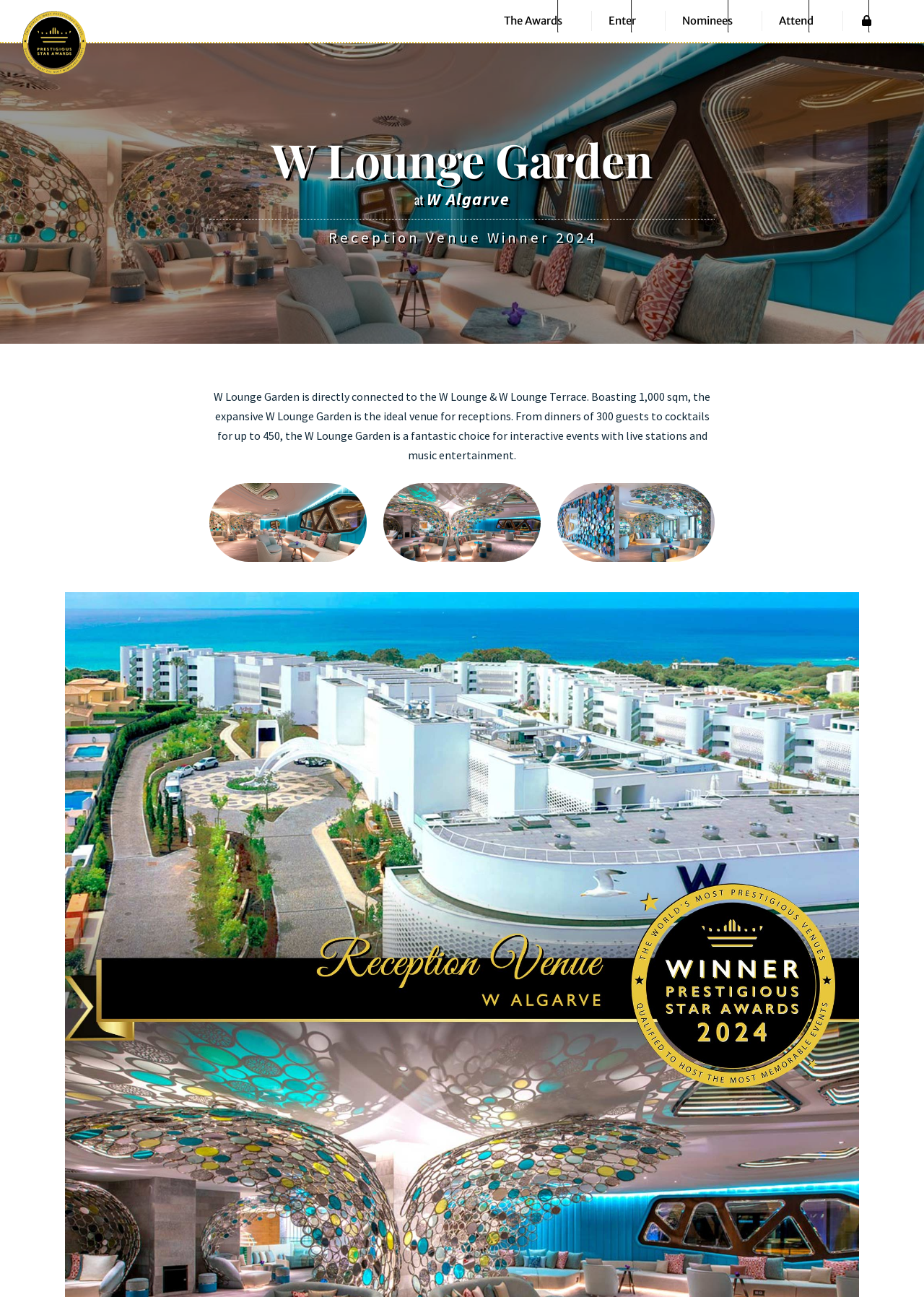Pinpoint the bounding box coordinates of the area that must be clicked to complete this instruction: "Learn about the procedure of LAX Airport Lost and Found".

None